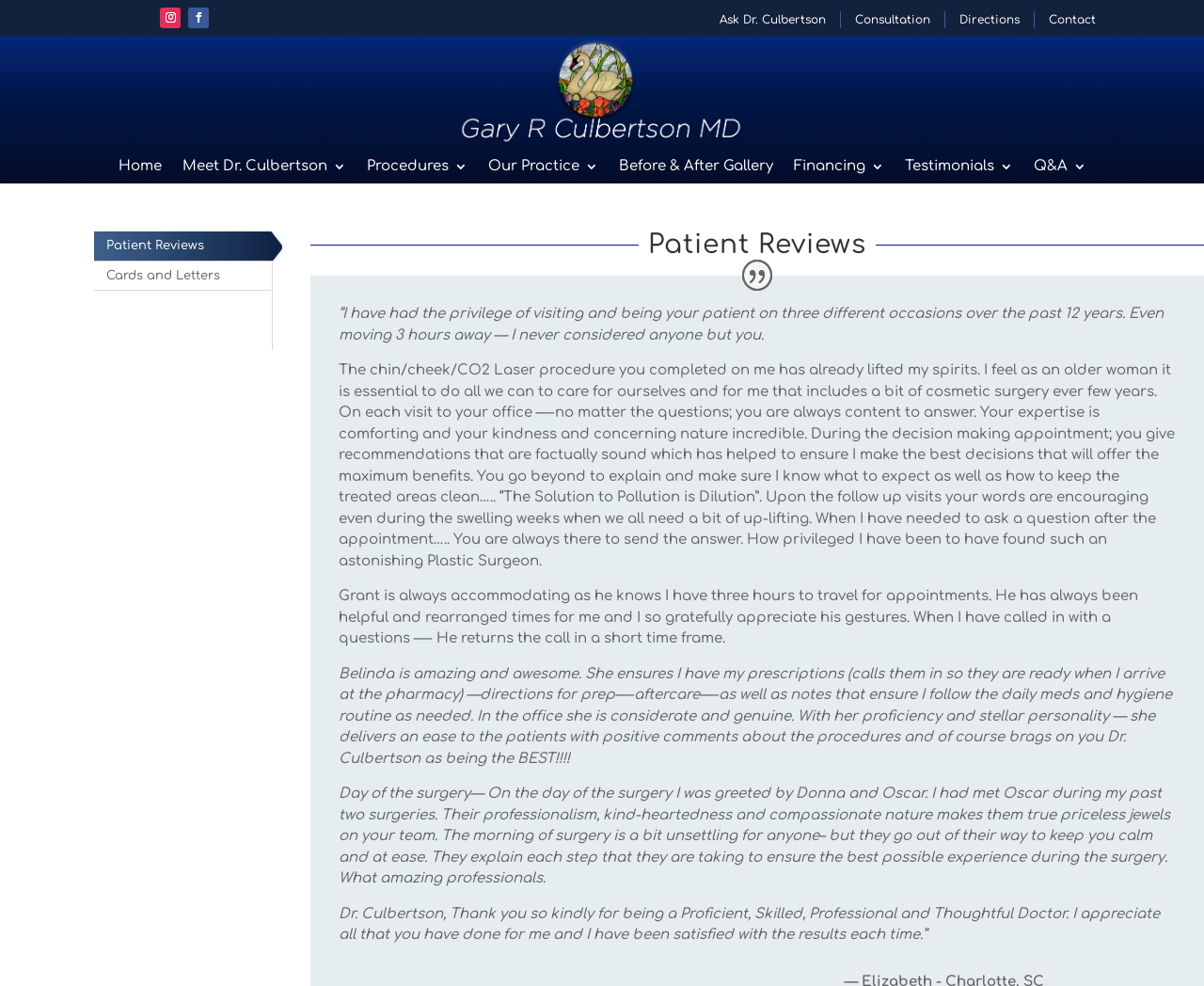Who is the person mentioned in the review besides Dr. Culbertson?
Provide a concise answer using a single word or phrase based on the image.

Grant, Belinda, Donna, and Oscar